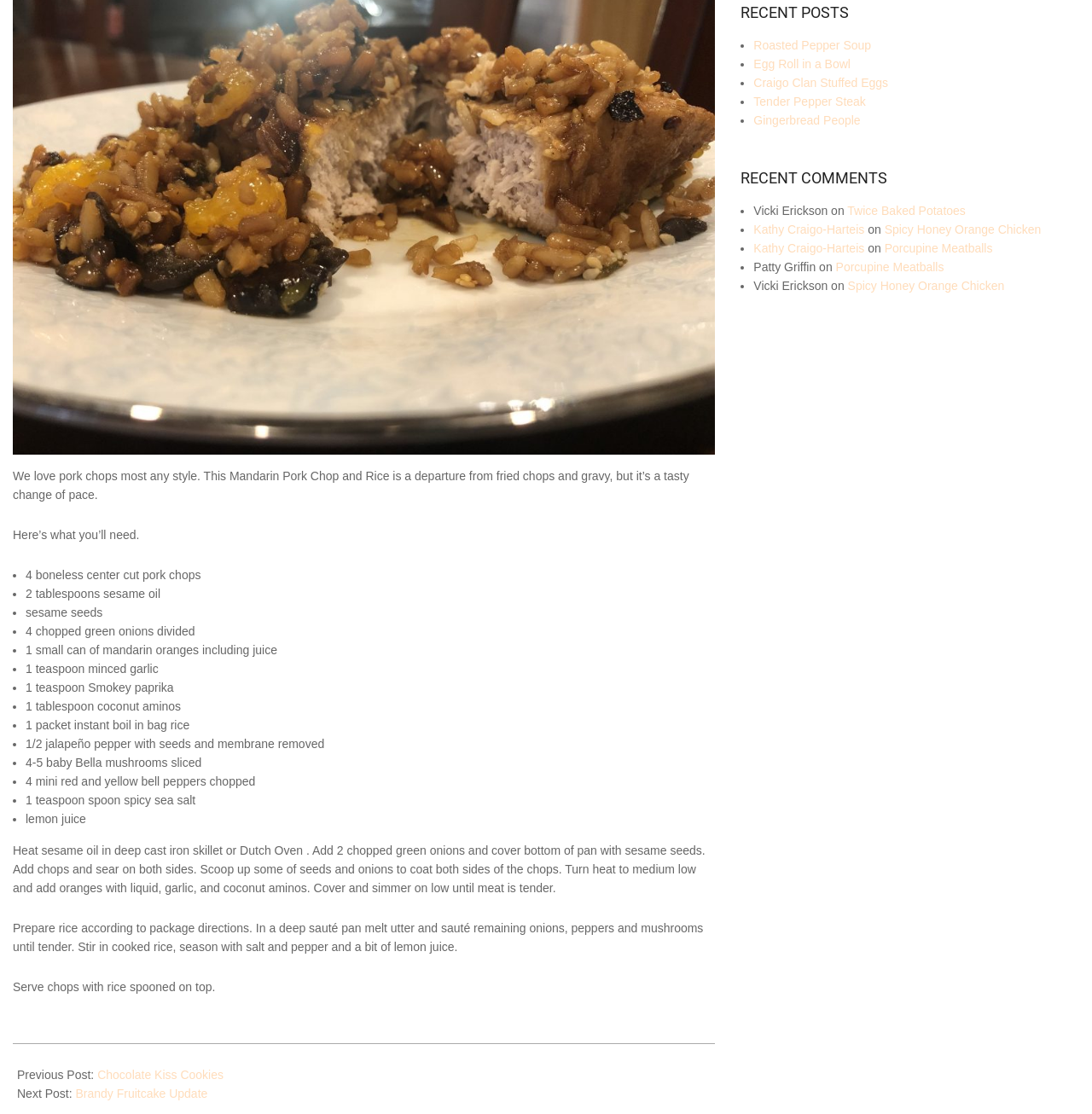Please provide the bounding box coordinates for the UI element as described: "Chocolate Kiss Cookies". The coordinates must be four floats between 0 and 1, represented as [left, top, right, bottom].

[0.089, 0.959, 0.205, 0.971]